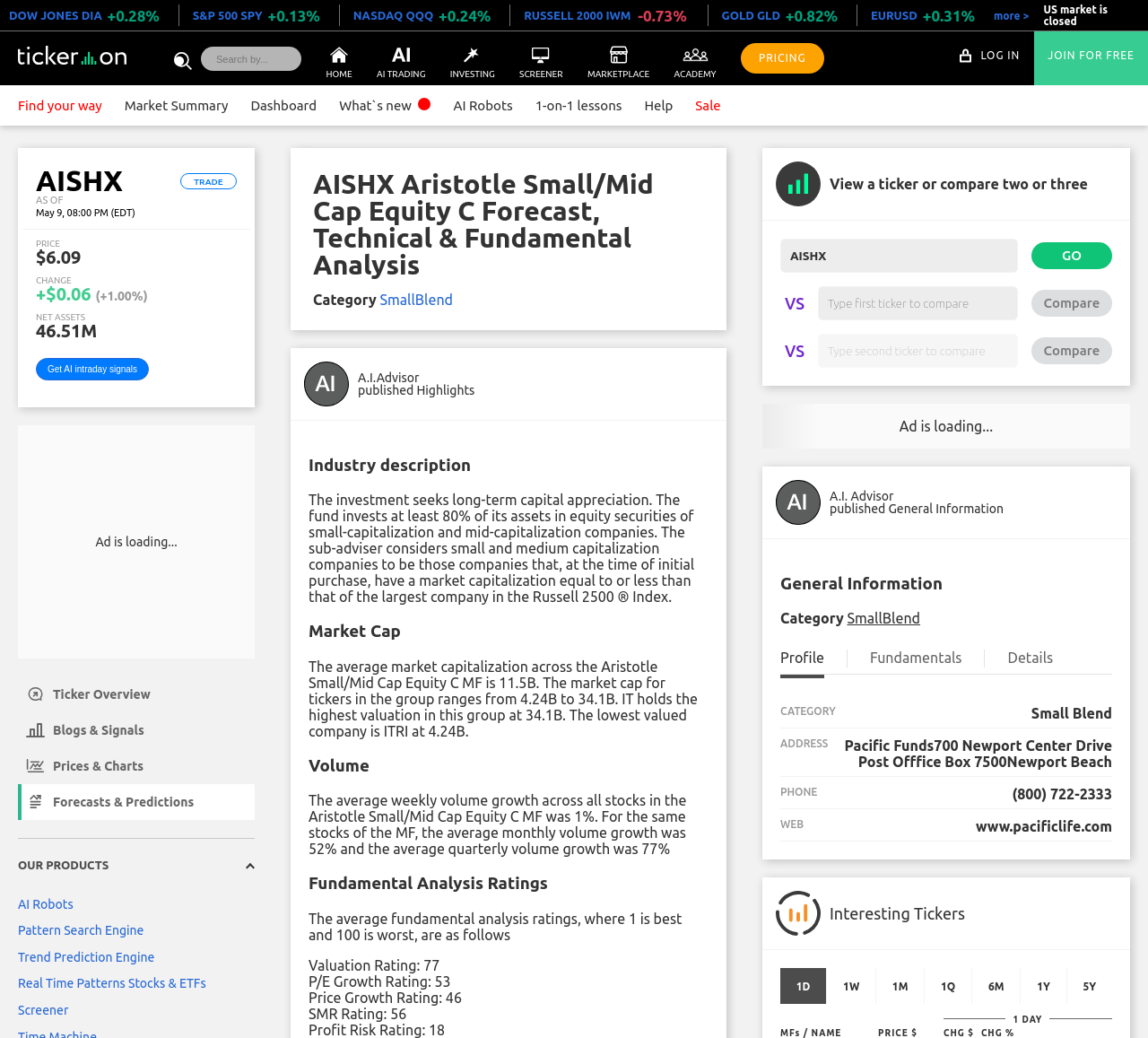Give a one-word or one-phrase response to the question:
What is the category of AISHX?

SmallBlend